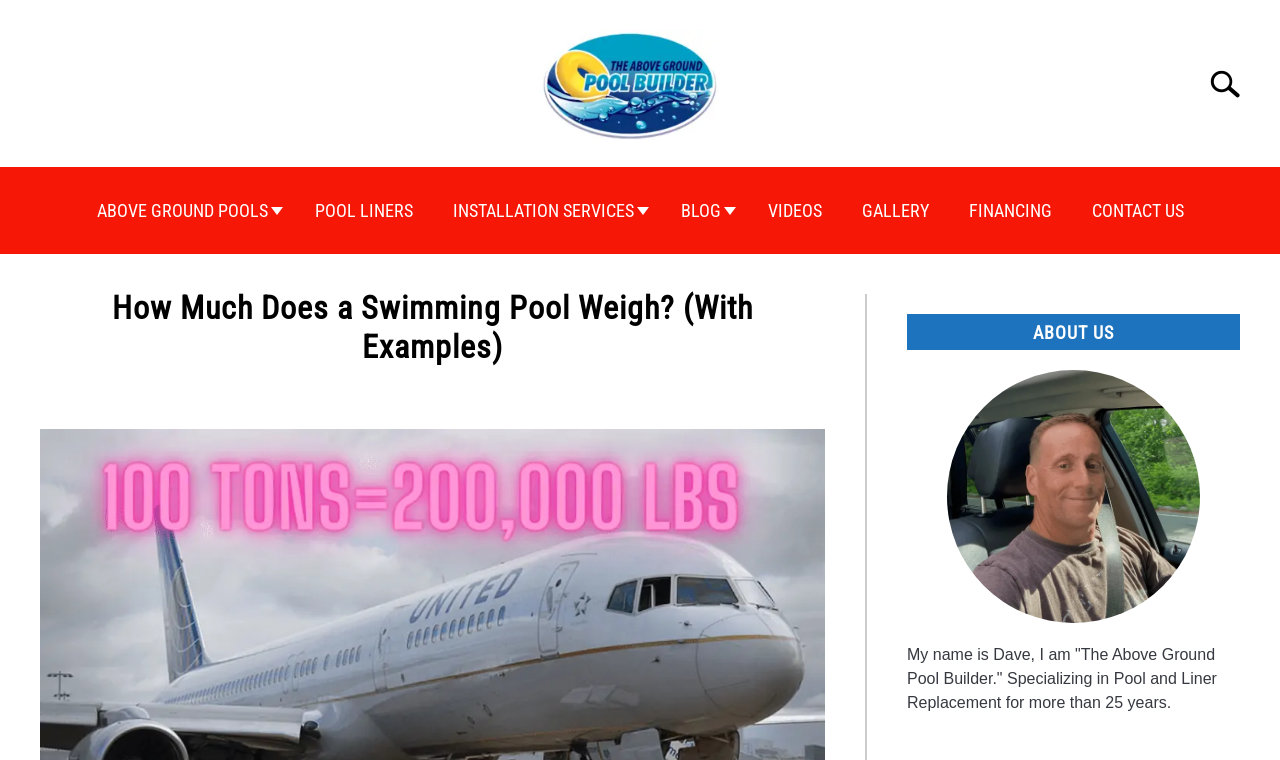What is the category of the webpage?
Provide an in-depth and detailed answer to the question.

The webpage is categorized as a blog, as indicated by the 'BLOG' link in the navigation menu at the top of the webpage